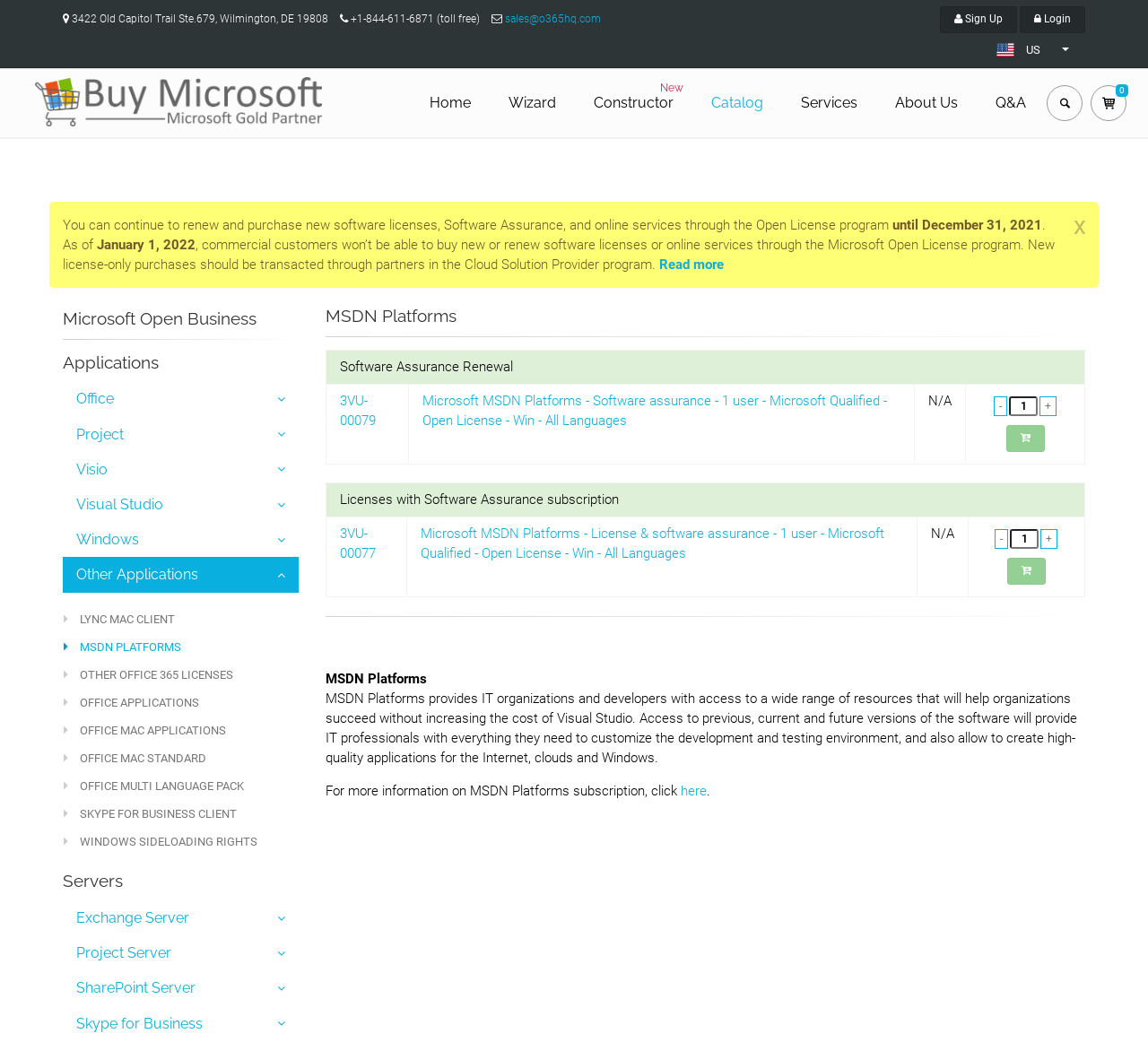What is the address of IT Partner LLC?
Provide an in-depth and detailed explanation in response to the question.

I found the address by looking at the static text element at the top of the webpage, which contains the company's address.